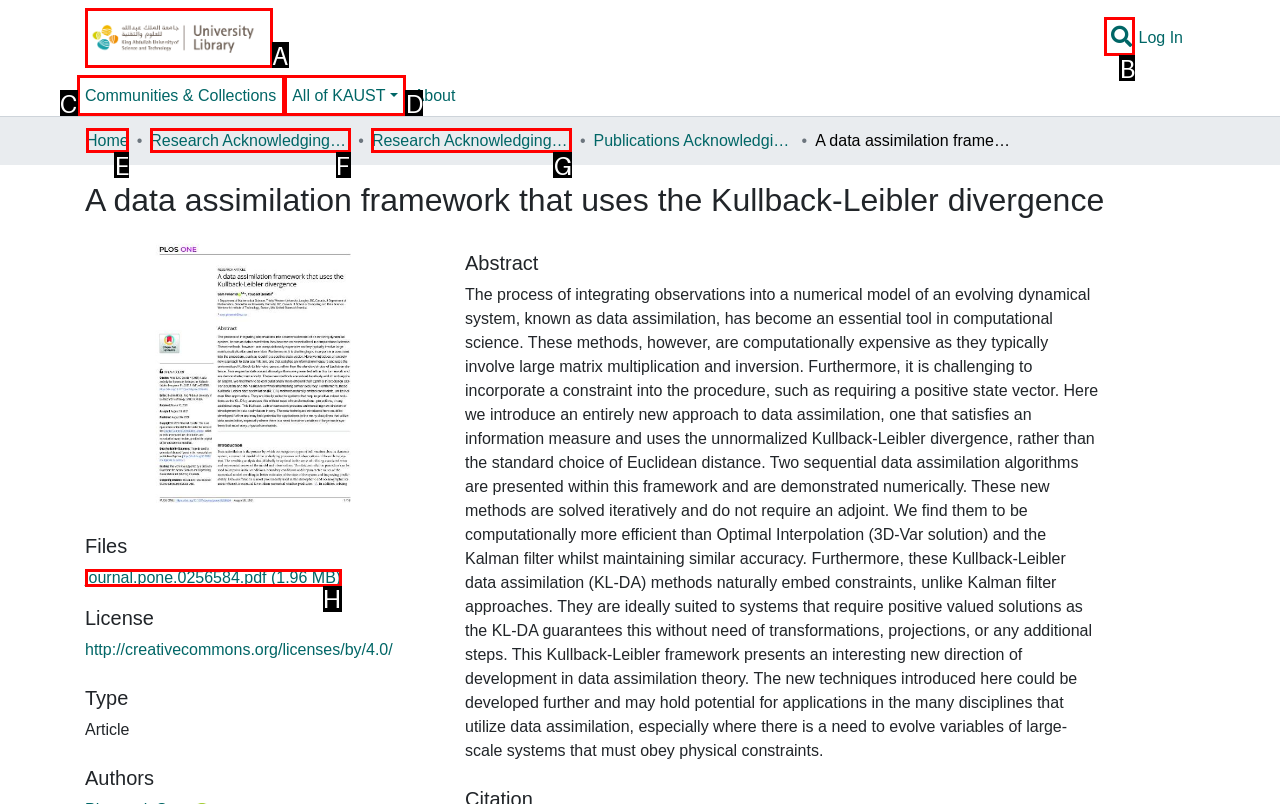Select the HTML element that corresponds to the description: journal.pone.0256584.pdf (1.96 MB). Answer with the letter of the matching option directly from the choices given.

H